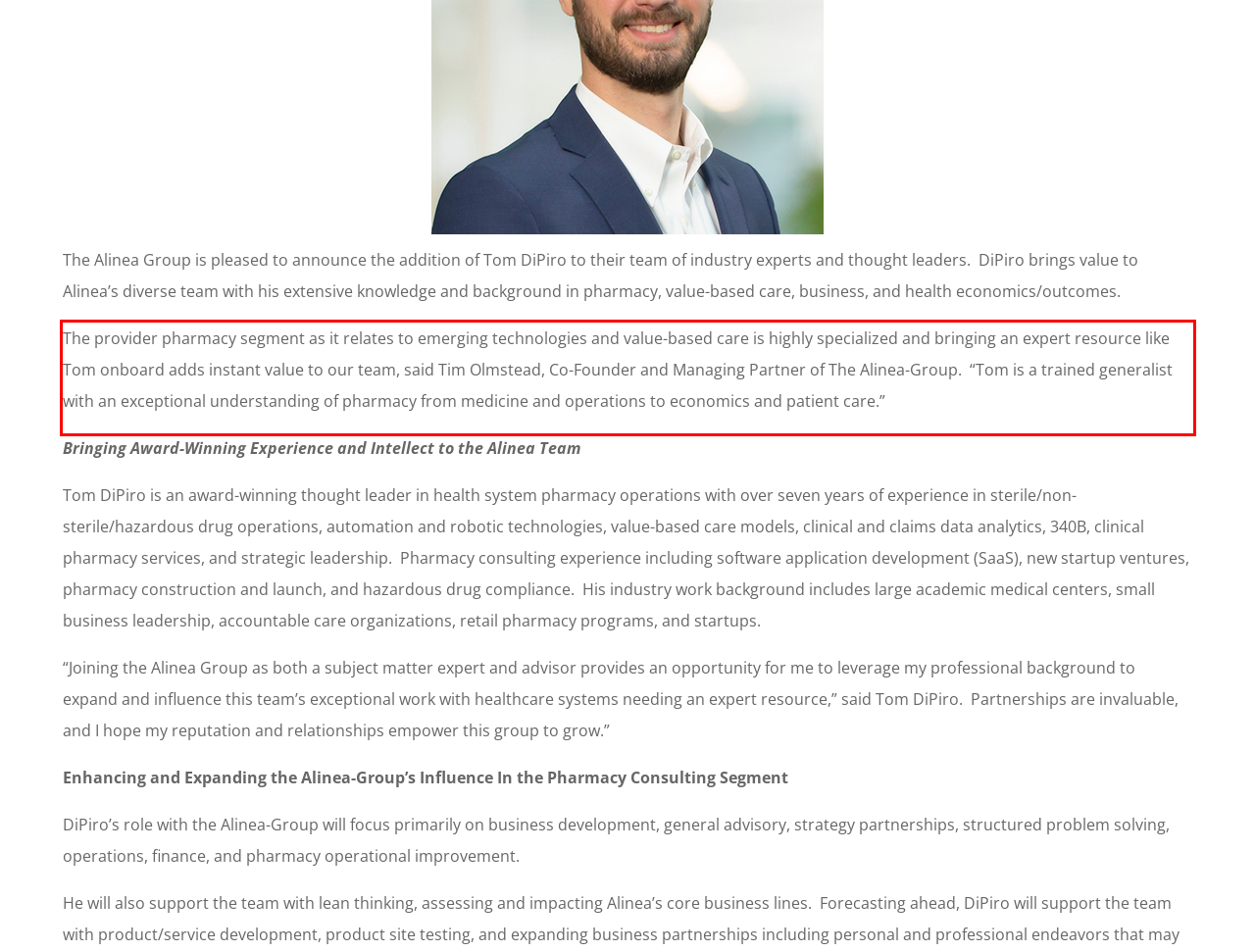Given the screenshot of a webpage, identify the red rectangle bounding box and recognize the text content inside it, generating the extracted text.

The provider pharmacy segment as it relates to emerging technologies and value-based care is highly specialized and bringing an expert resource like Tom onboard adds instant value to our team, said Tim Olmstead, Co-Founder and Managing Partner of The Alinea-Group. “Tom is a trained generalist with an exceptional understanding of pharmacy from medicine and operations to economics and patient care.”